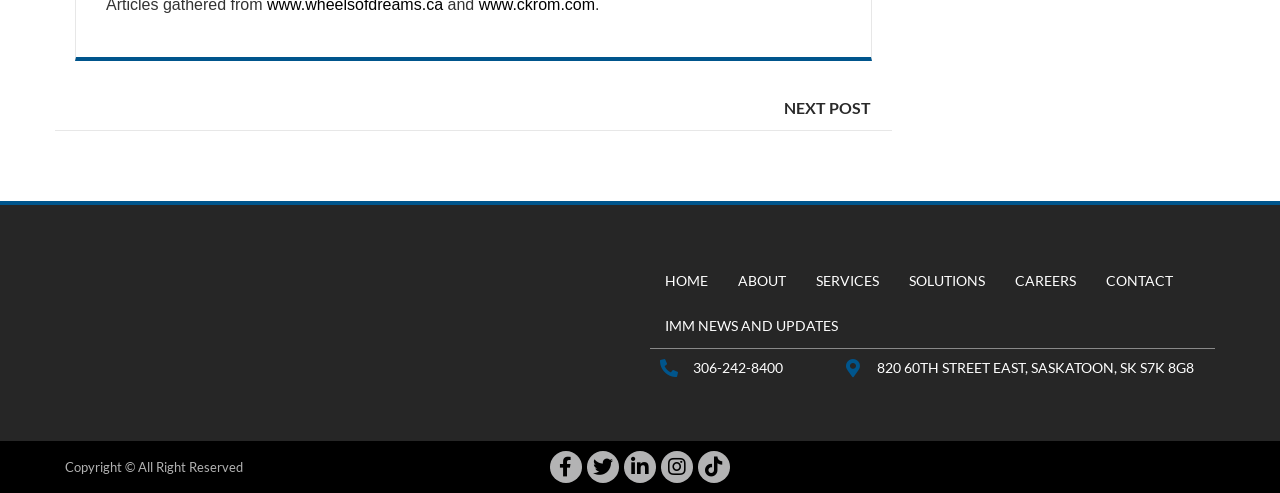Please specify the bounding box coordinates of the area that should be clicked to accomplish the following instruction: "Click the 'HOME' link". The coordinates should consist of four float numbers between 0 and 1, i.e., [left, top, right, bottom].

None